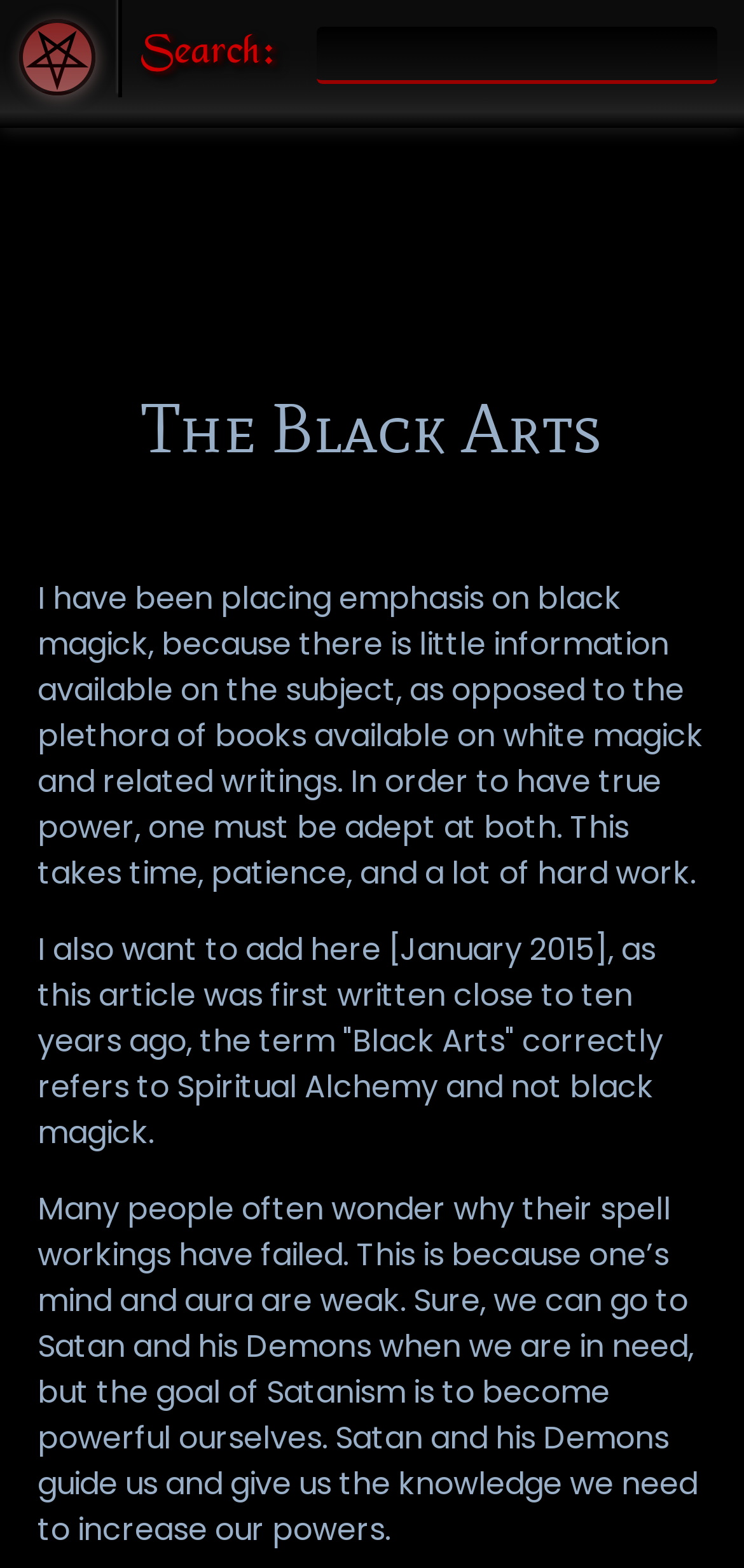What is the reason for failed spell workings?
Answer with a single word or short phrase according to what you see in the image.

Weak mind and aura